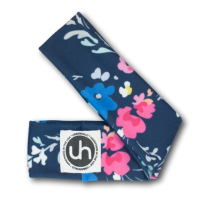Provide a short, one-word or phrase answer to the question below:
What is the brand identity of the headband?

Urban Halo